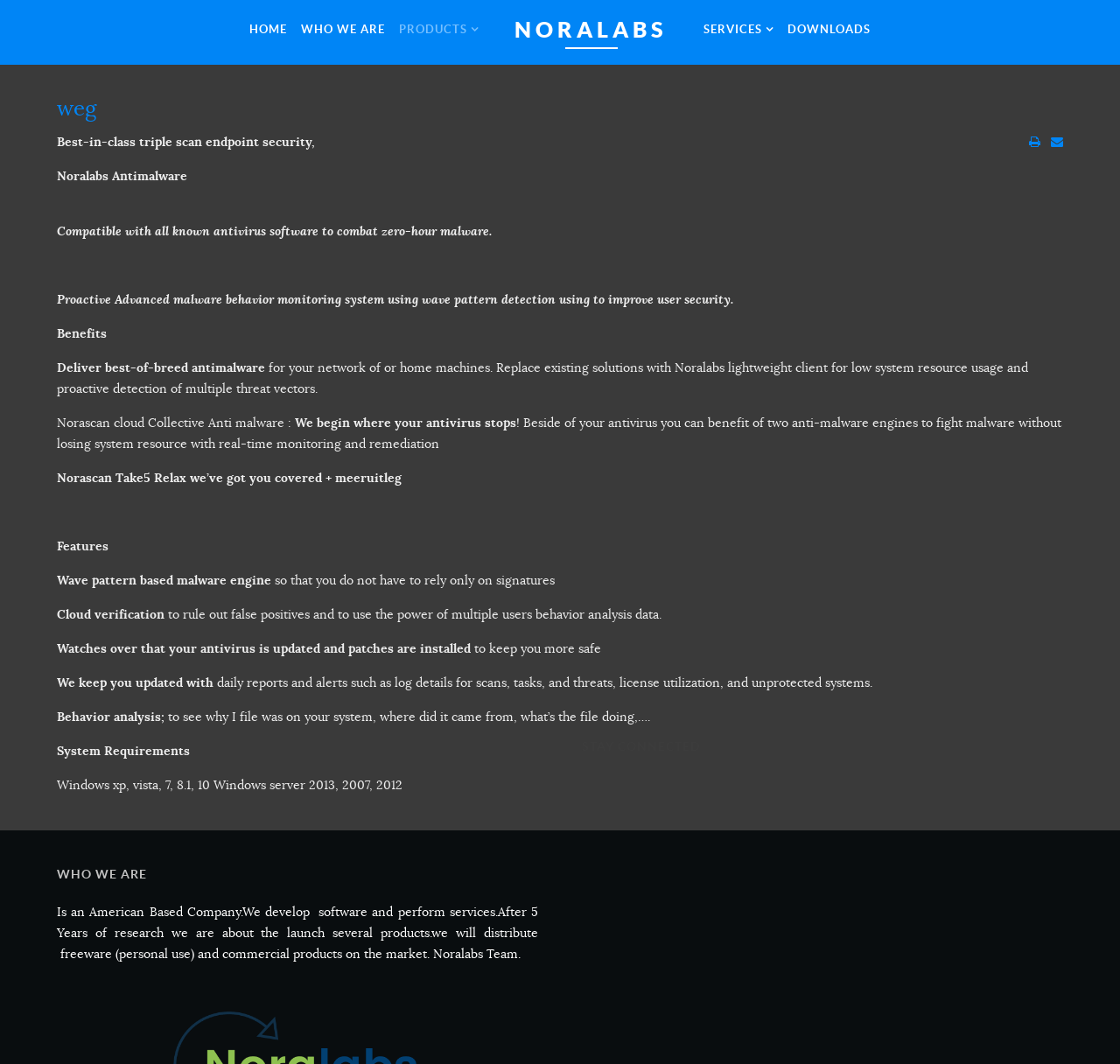Offer a comprehensive description of the webpage’s content and structure.

The webpage is about Nora Cloud collective antimalware, a cybersecurity solution. At the top, there is a navigation menu with six links: HOME, WHO WE ARE, PRODUCTS, NORALABS, SERVICES, and DOWNLOADS. 

Below the navigation menu, there is an article section that takes up most of the page. The article has a heading "weg" at the top, followed by a brief introduction to Nora Cloud collective antimalware, which provides best-in-class triple scan endpoint security. 

The article then highlights the benefits of using Nora Cloud collective antimalware, including its ability to deliver best-of-breed antimalware for networks or home machines, its lightweight client, and proactive detection of multiple threat vectors. 

There are several sections that describe the features of Nora Cloud collective antimalware, including its wave pattern-based malware engine, cloud verification, and behavior analysis. The webpage also mentions that the solution provides daily reports and alerts, and watches over antivirus updates and patches.

Further down, there is a section about system requirements, listing the compatible Windows operating systems. 

The webpage also has an "About Us" section, titled "WHO WE ARE", which describes Nora Cloud as an American-based company that develops software and provides services. 

Finally, at the bottom of the page, there is a "STAY CONNECTED" section with a newsletter signup form, where users can enter their email address and click the "Join" button to stay updated.